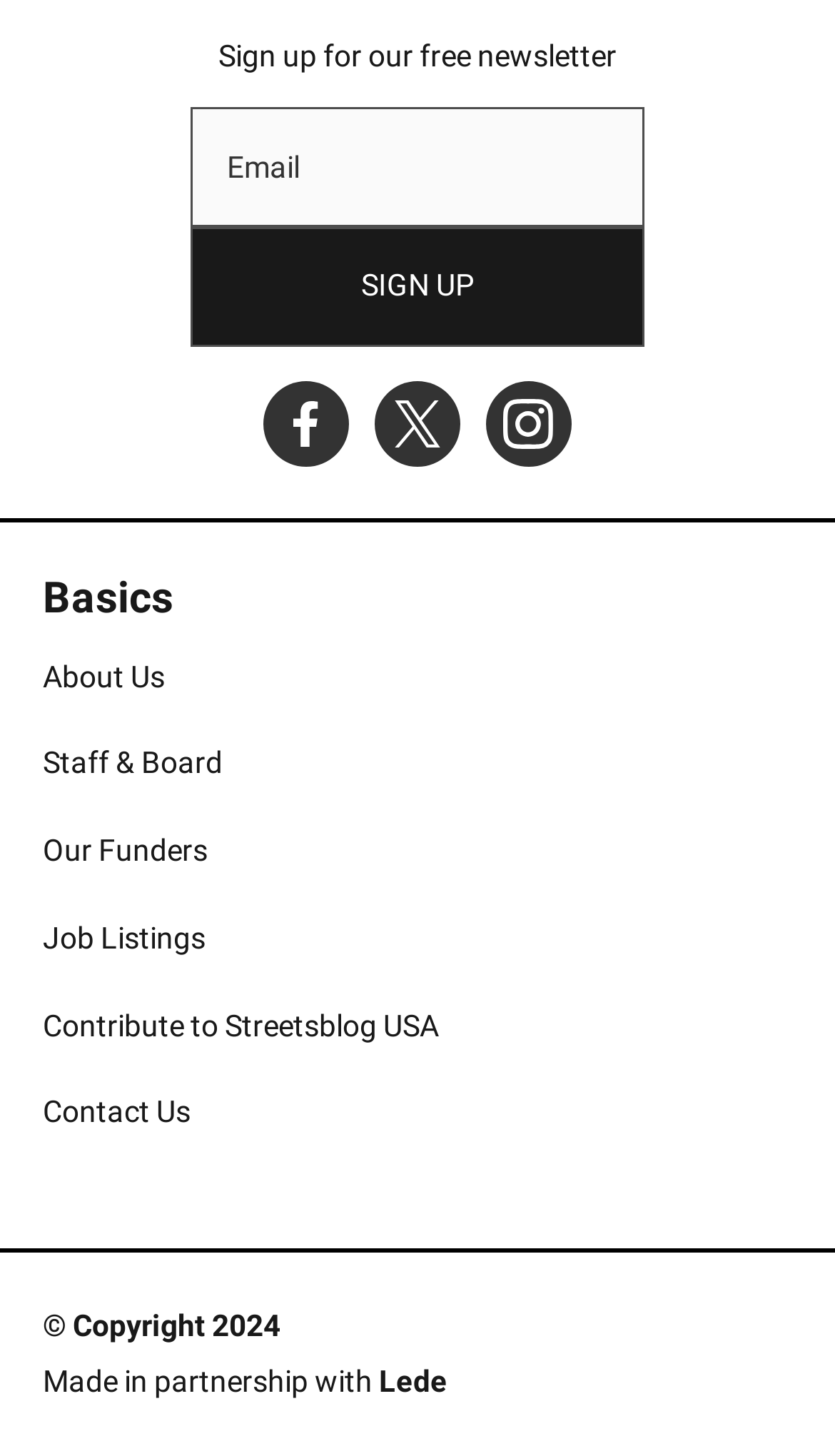Carefully examine the image and provide an in-depth answer to the question: What is the year of copyright?

The year of copyright is mentioned as 2024, which is displayed at the bottom of the webpage.